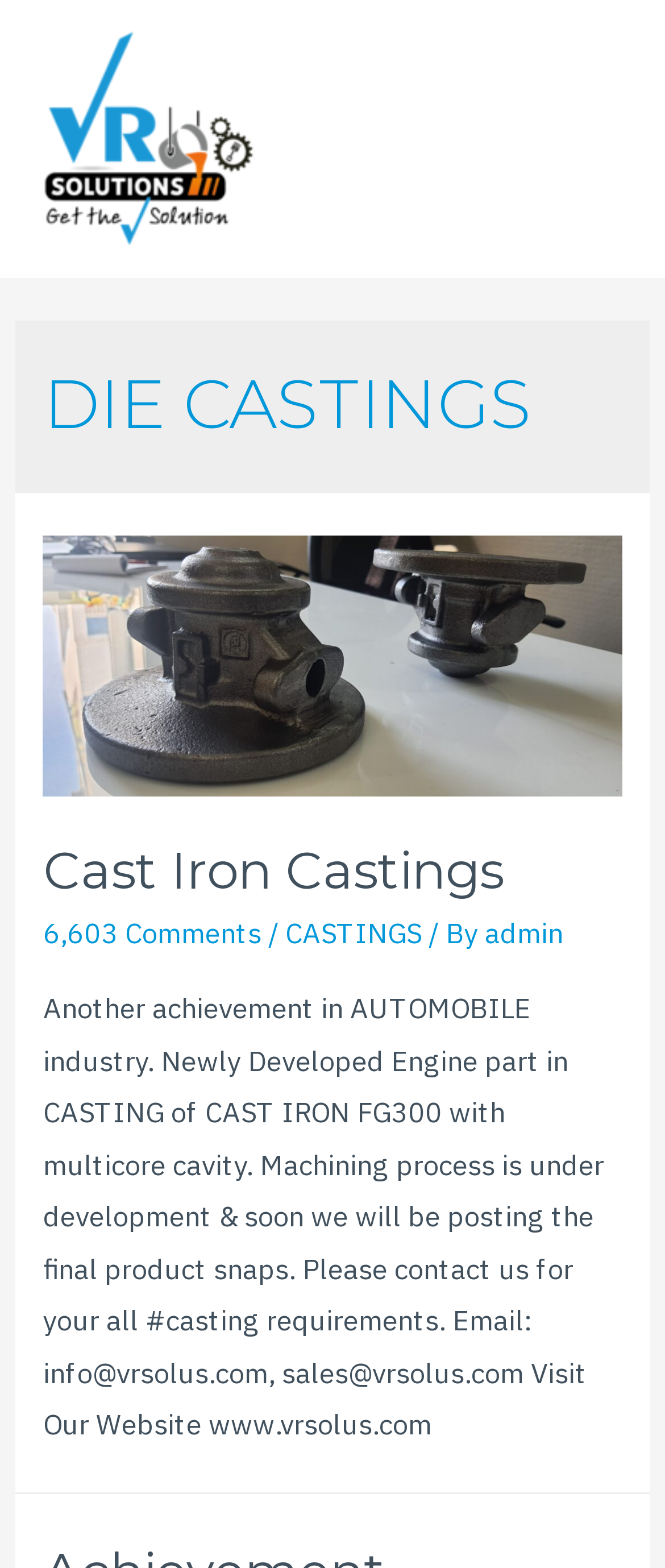Illustrate the webpage's structure and main components comprehensively.

The webpage is about Die Castings from V R Solutions. At the top left, there is a logo image of V R Solutions, accompanied by a link with the same name. On the top right, there is a main menu button. 

Below the logo, there is a large heading "DIE CASTINGS" that spans almost the entire width of the page. Underneath the heading, there is a main article section that occupies most of the page. 

Within the article section, there is a link, followed by a header section that contains several elements. The header section has a heading "Cast Iron Castings", a link with the same name, a link to 6,603 comments, a slash symbol, a link to "CASTINGS", a "By" text, and a link to "admin". 

Below the header section, there is a large block of text that describes an achievement in the AUTOMOBILE industry, specifically about a newly developed engine part in CASTING of CAST IRON FG300. The text also provides contact information, including email addresses and a website URL.